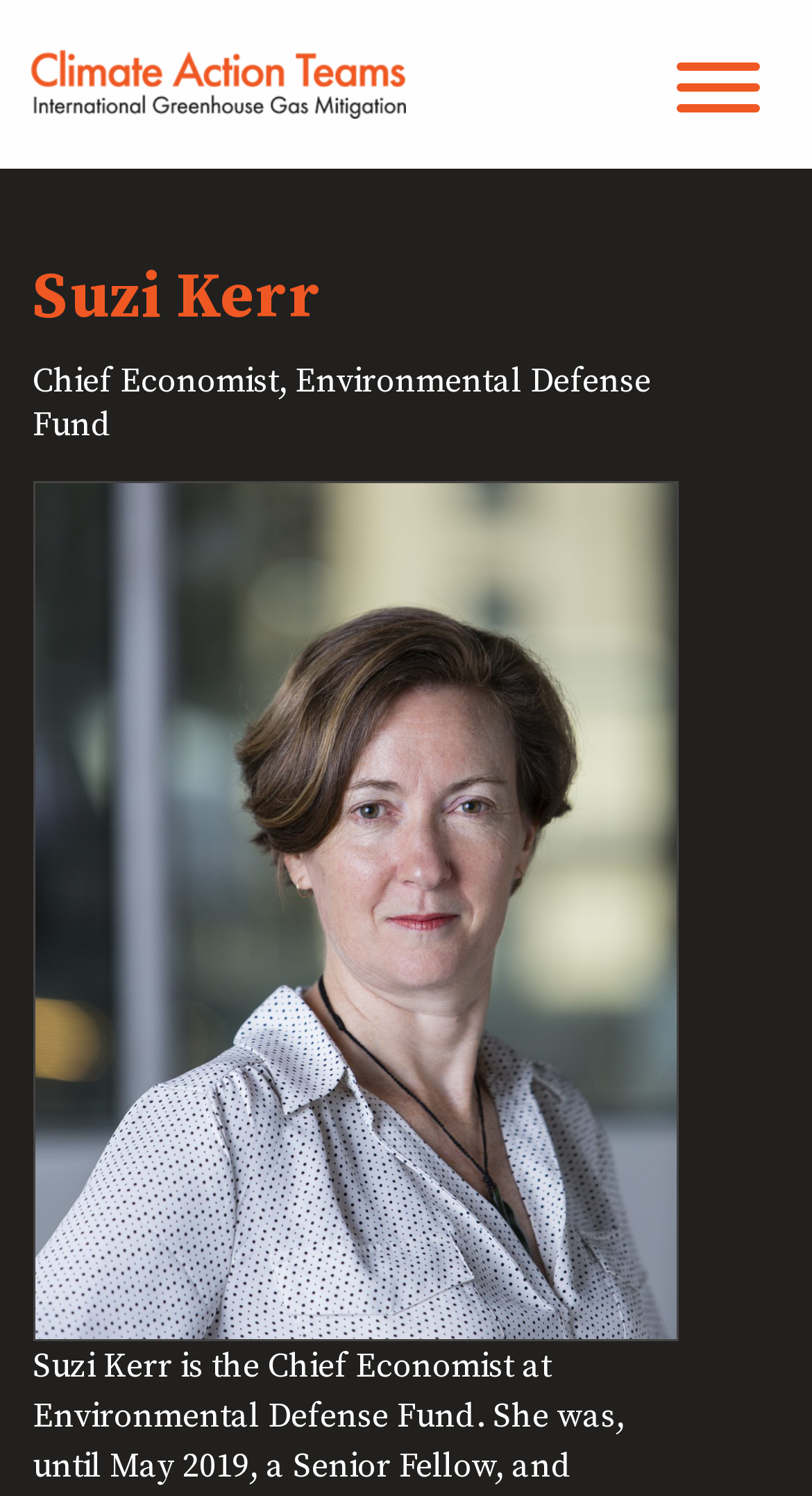Please reply to the following question using a single word or phrase: 
What is the main topic of the webpage?

Climate Action